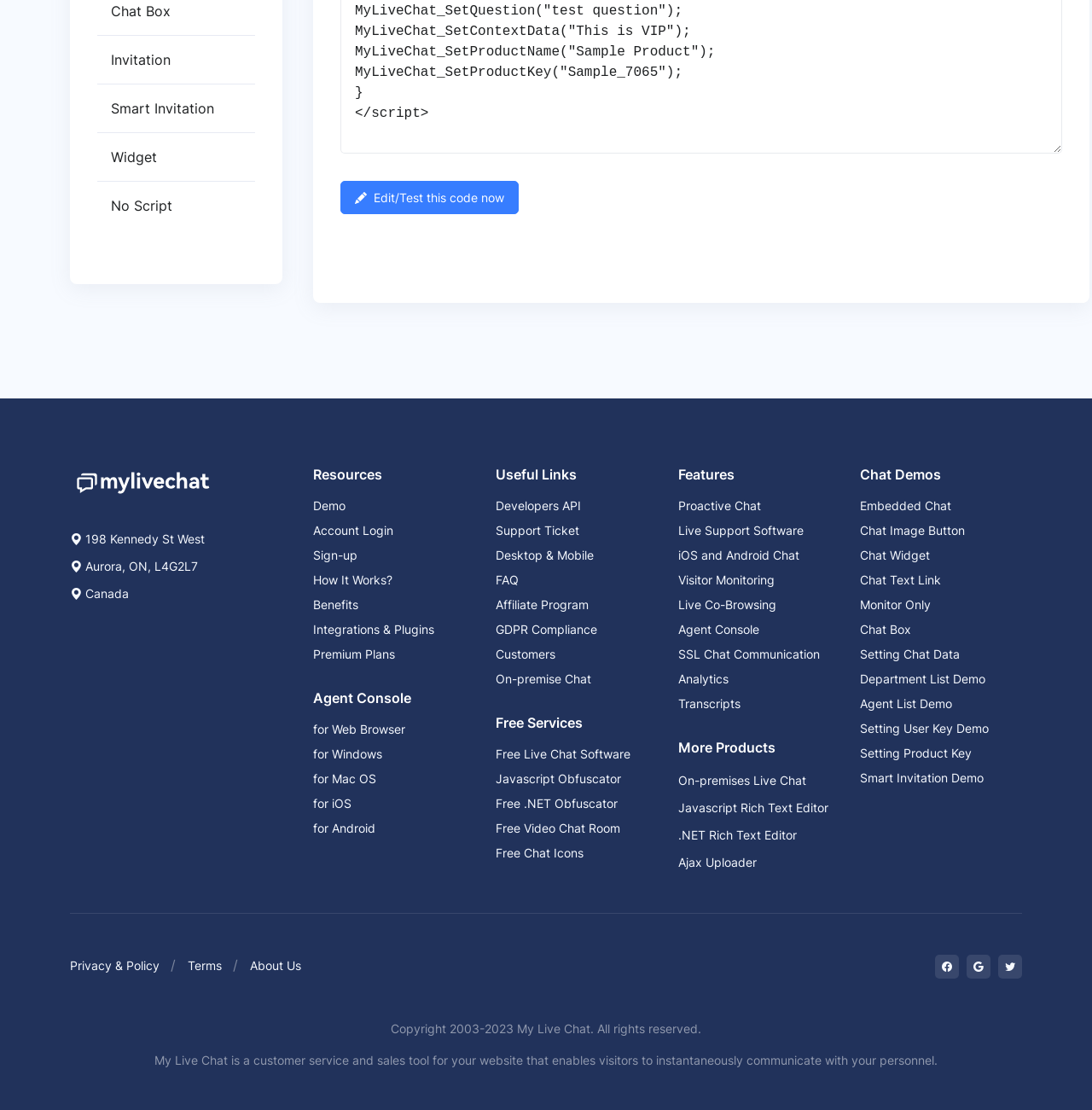What is the 'Smart Invitation'?
Respond with a short answer, either a single word or a phrase, based on the image.

A demo feature